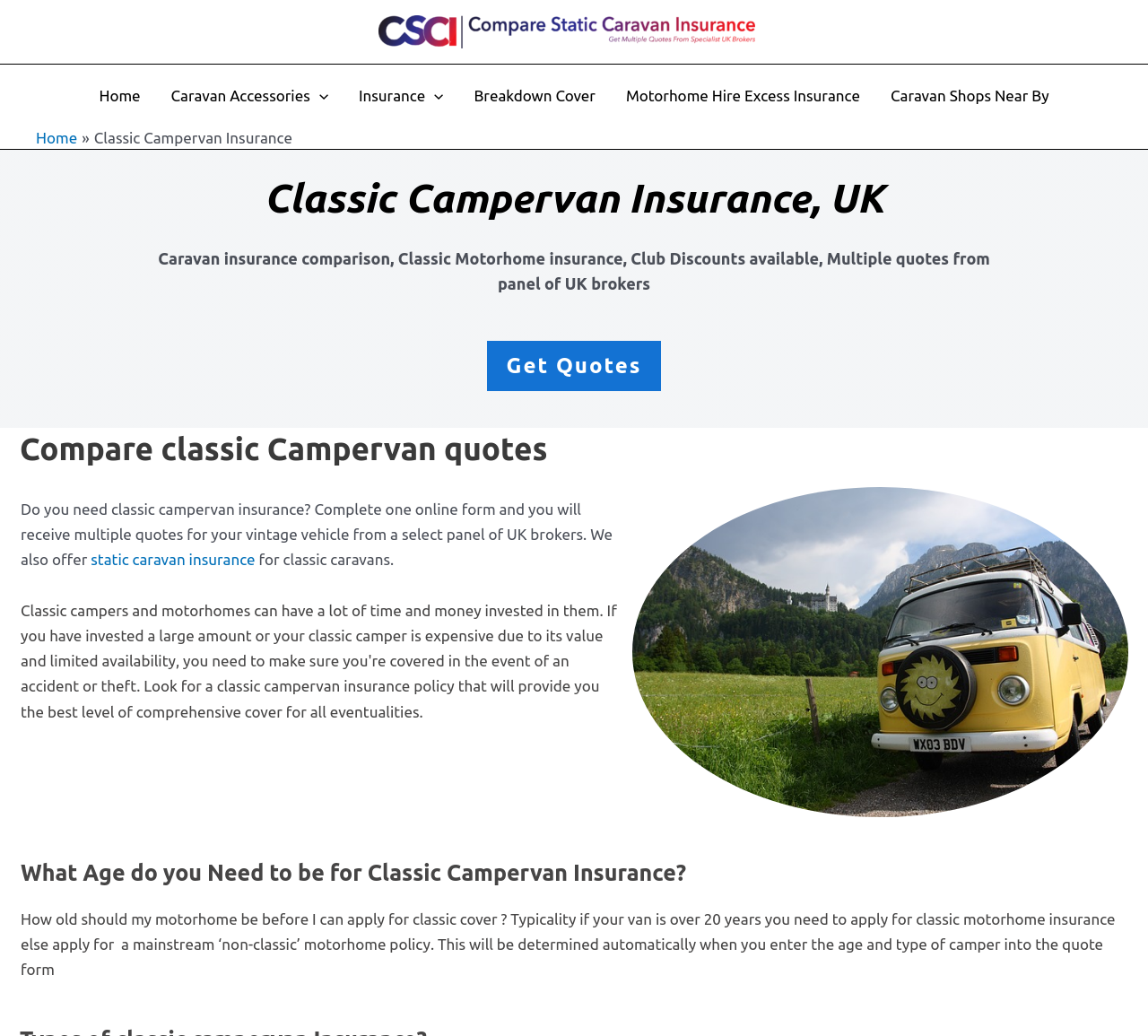Please give a one-word or short phrase response to the following question: 
What is the layout of the webpage's main content?

Table layout